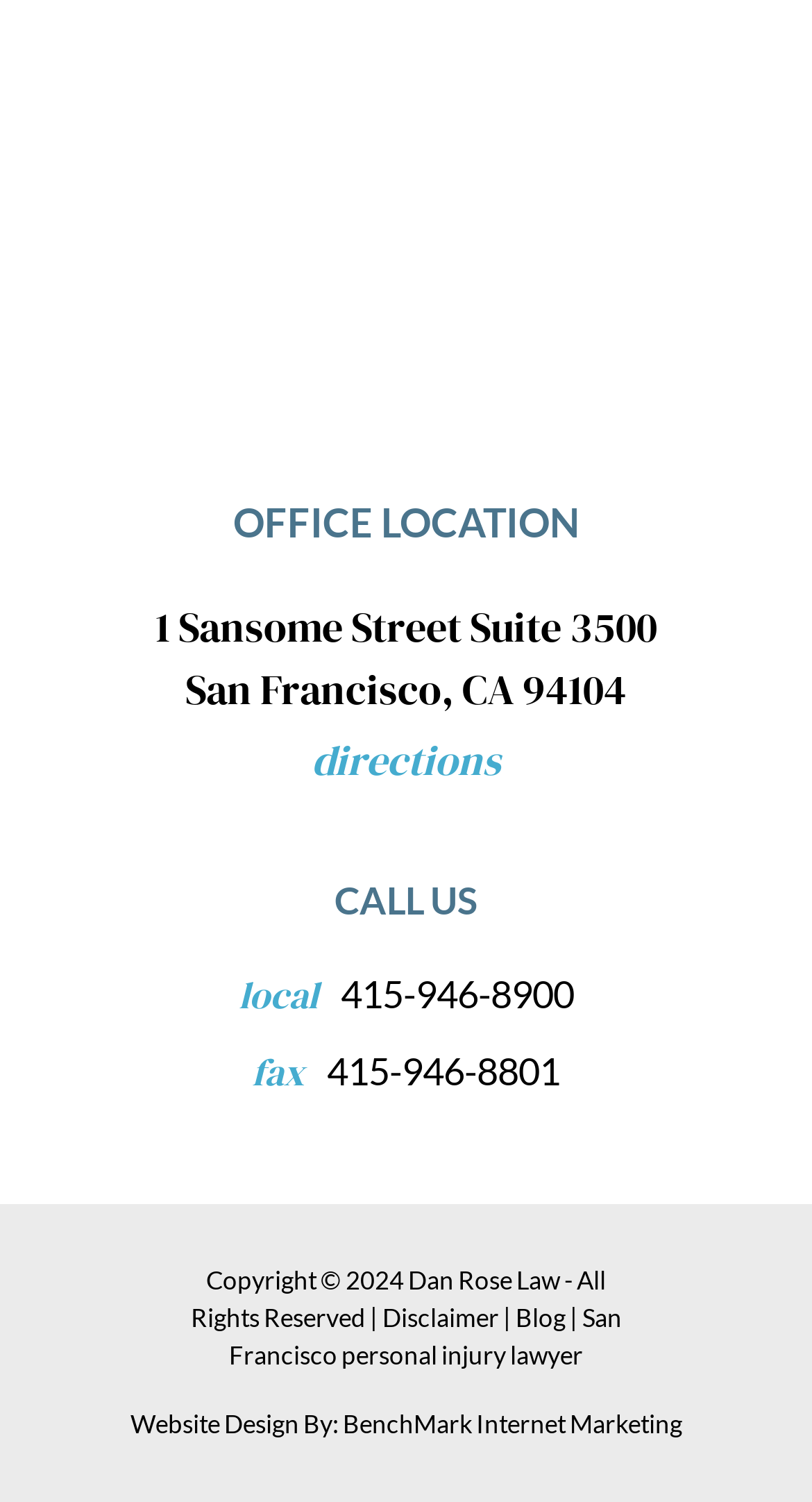How many links are there at the bottom of the webpage? Based on the screenshot, please respond with a single word or phrase.

4